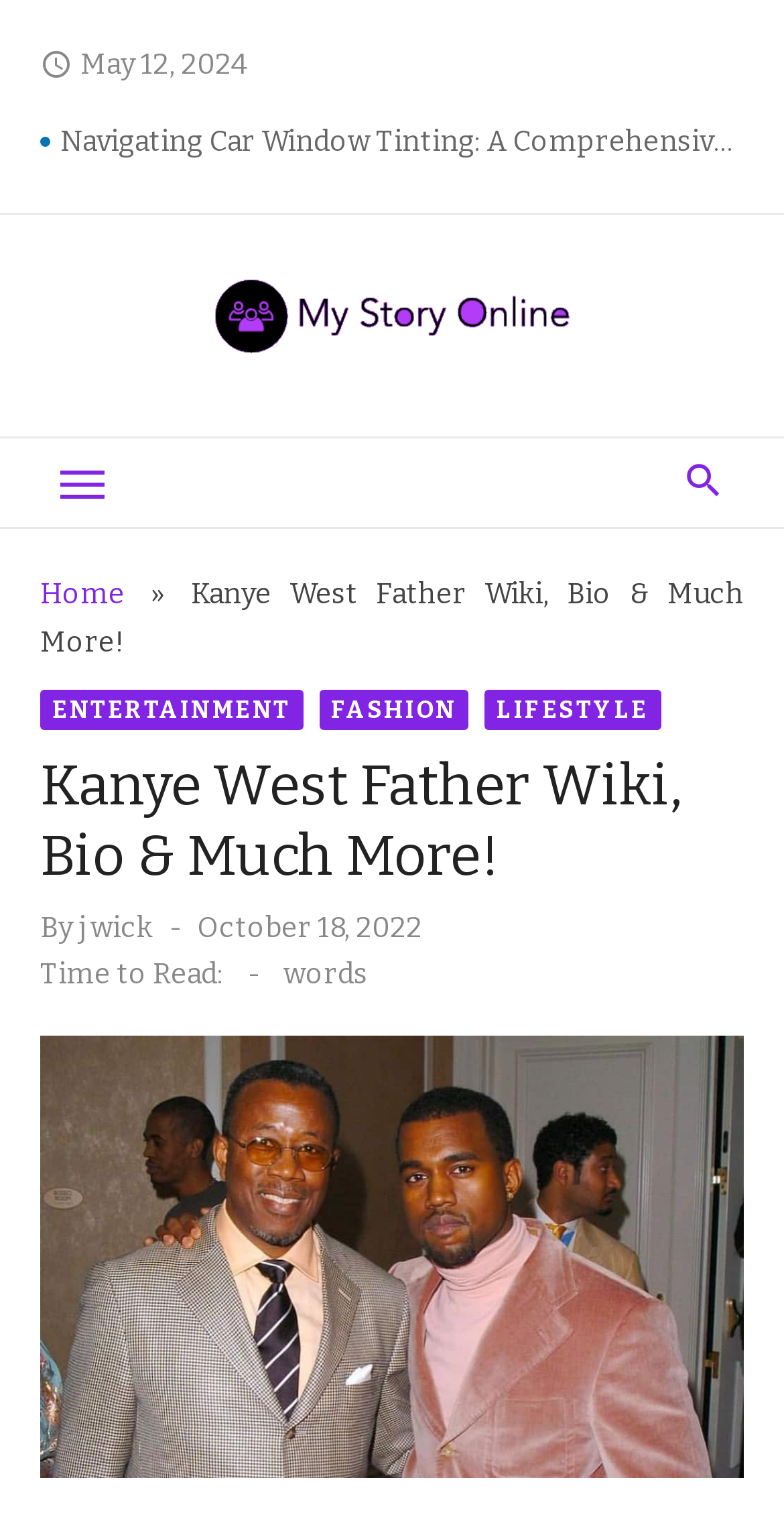Please find the bounding box coordinates of the clickable region needed to complete the following instruction: "Visit the homepage". The bounding box coordinates must consist of four float numbers between 0 and 1, i.e., [left, top, right, bottom].

[0.051, 0.378, 0.169, 0.4]